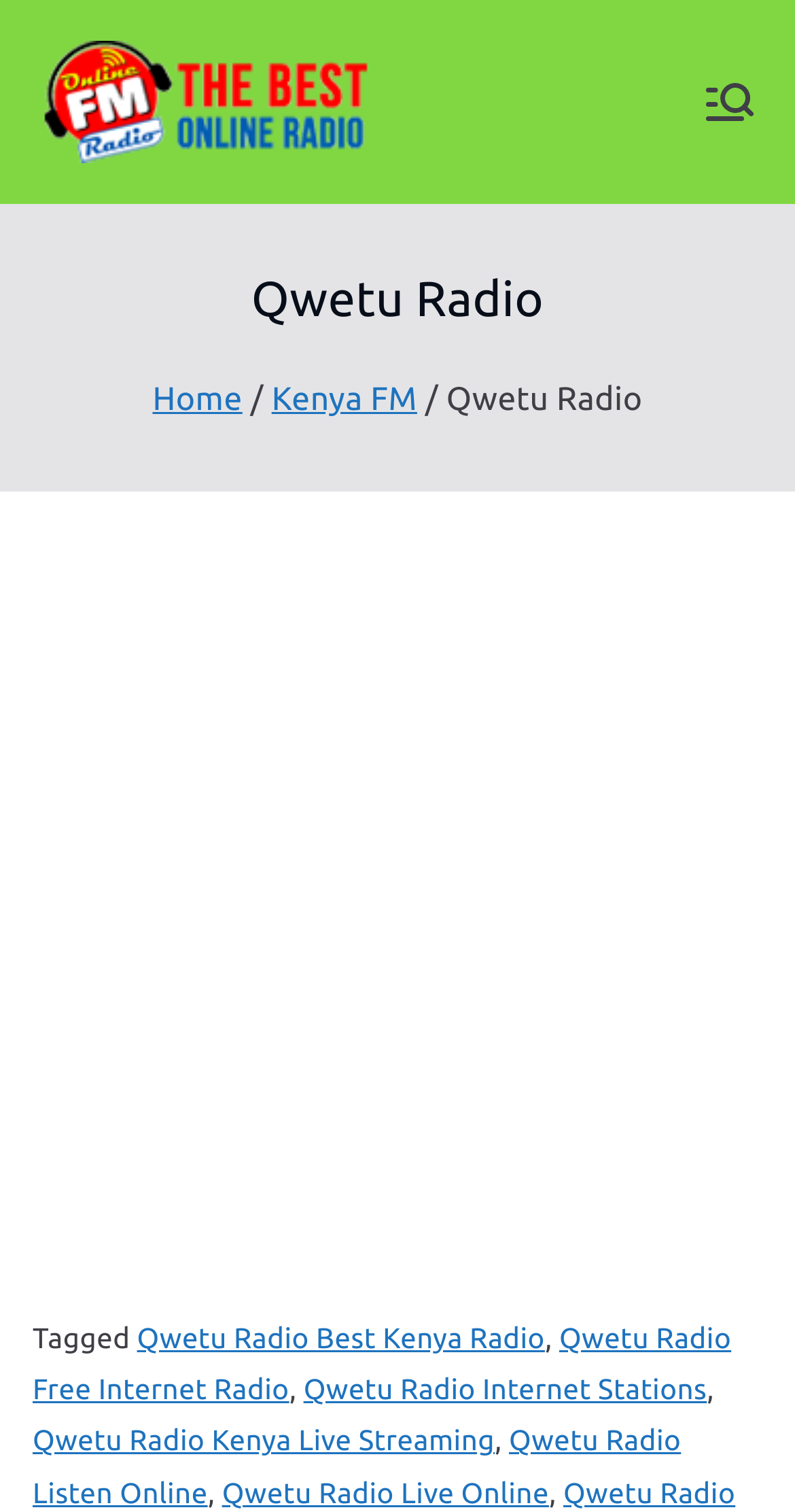What is the name of the website?
Analyze the image and deliver a detailed answer to the question.

The name of the website is 'Qwetu Radio', which is mentioned in the root element and also in the breadcrumbs navigation. This is likely the title of the website and the brand name of the online radio platform.